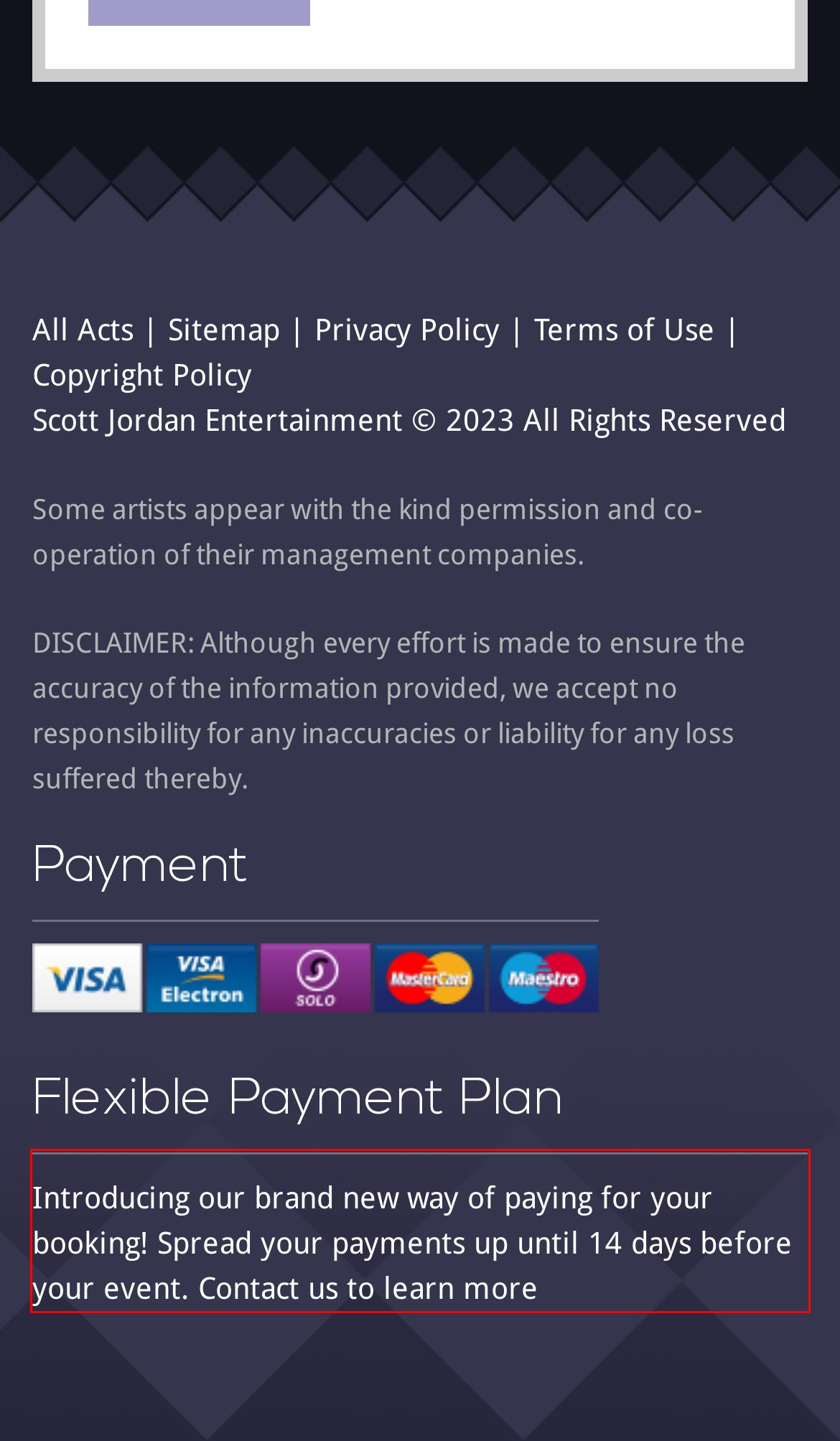You are provided with a screenshot of a webpage featuring a red rectangle bounding box. Extract the text content within this red bounding box using OCR.

Introducing our brand new way of paying for your booking! Spread your payments up until 14 days before your event. Contact us to learn more